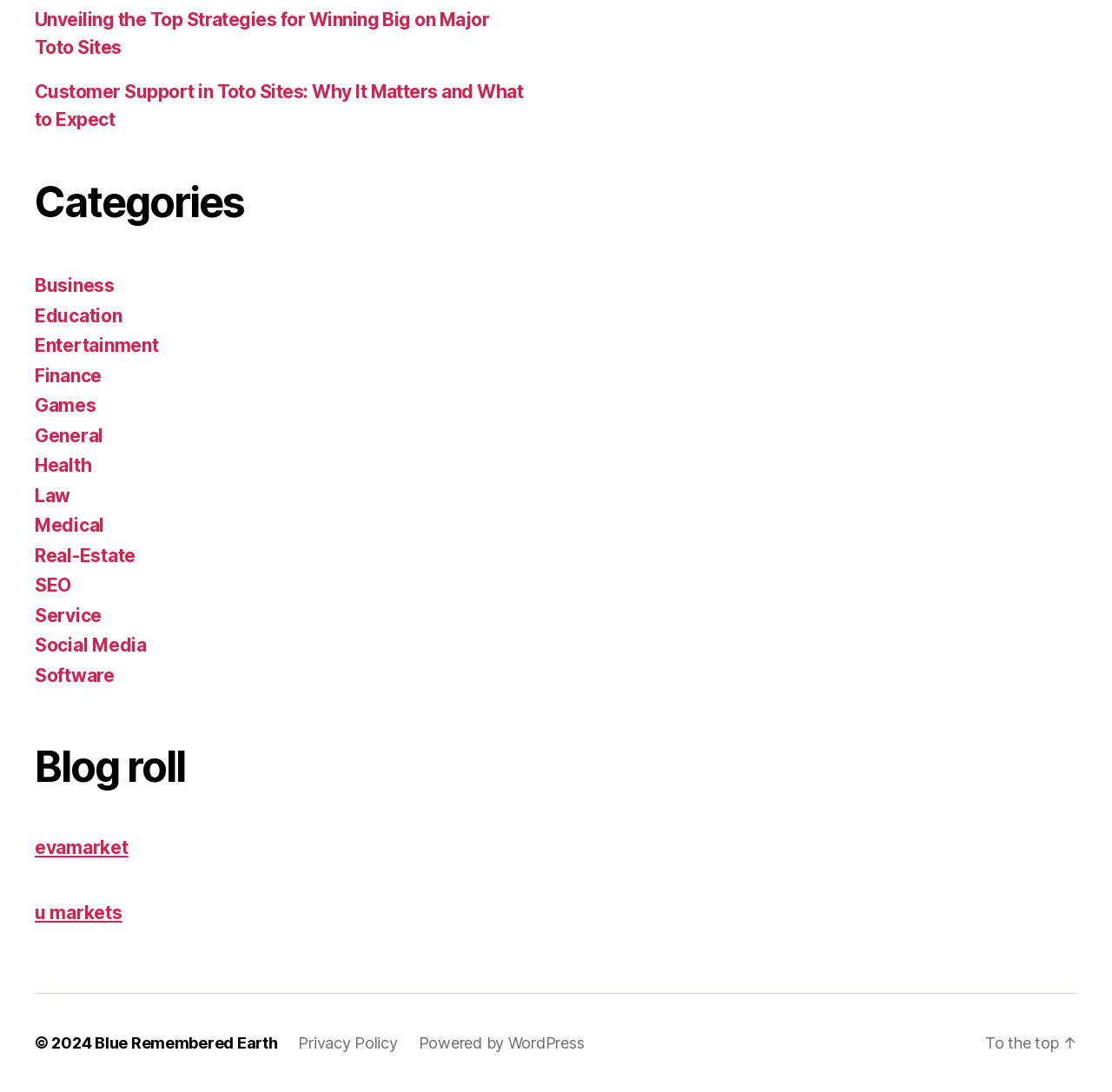Identify the bounding box coordinates of the section to be clicked to complete the task described by the following instruction: "Scroll to the top of the page". The coordinates should be four float numbers between 0 and 1, formatted as [left, top, right, bottom].

[0.886, 0.947, 0.969, 0.964]